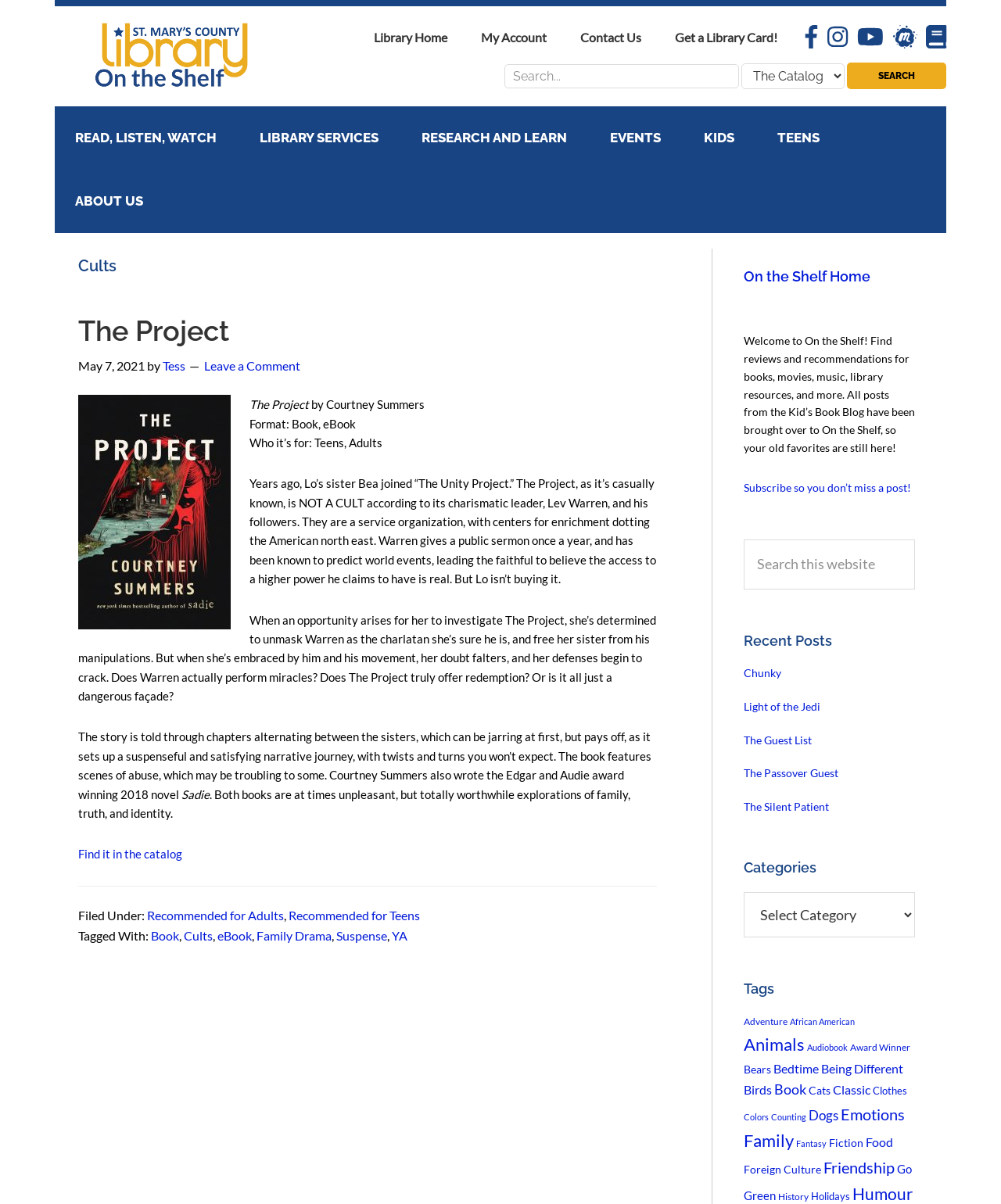Predict the bounding box of the UI element based on this description: "On the Shelf Blog".

[0.915, 0.021, 0.945, 0.042]